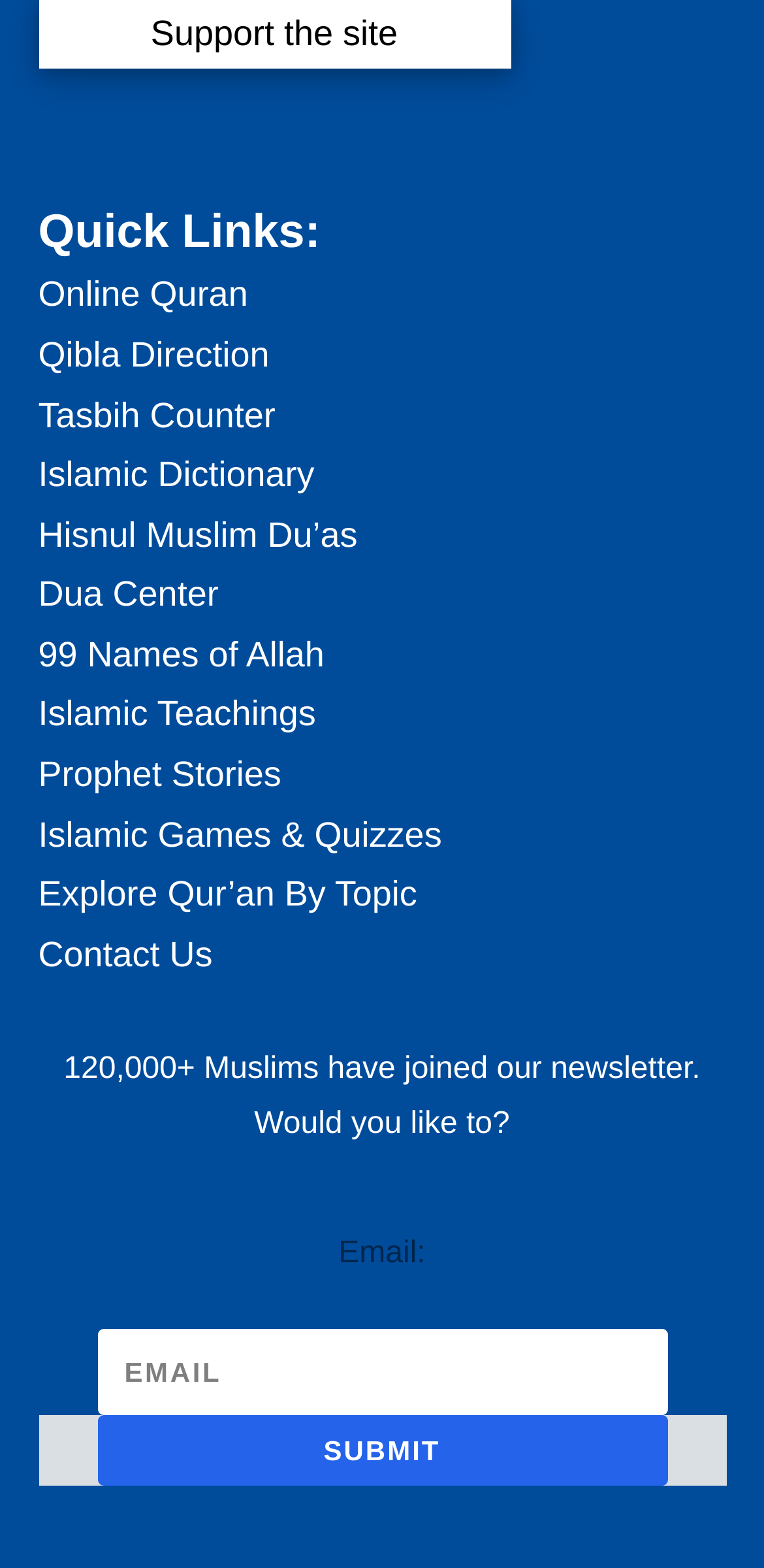What can be done with the 'Email' textbox?
Using the visual information, respond with a single word or phrase.

Subscribe to newsletter